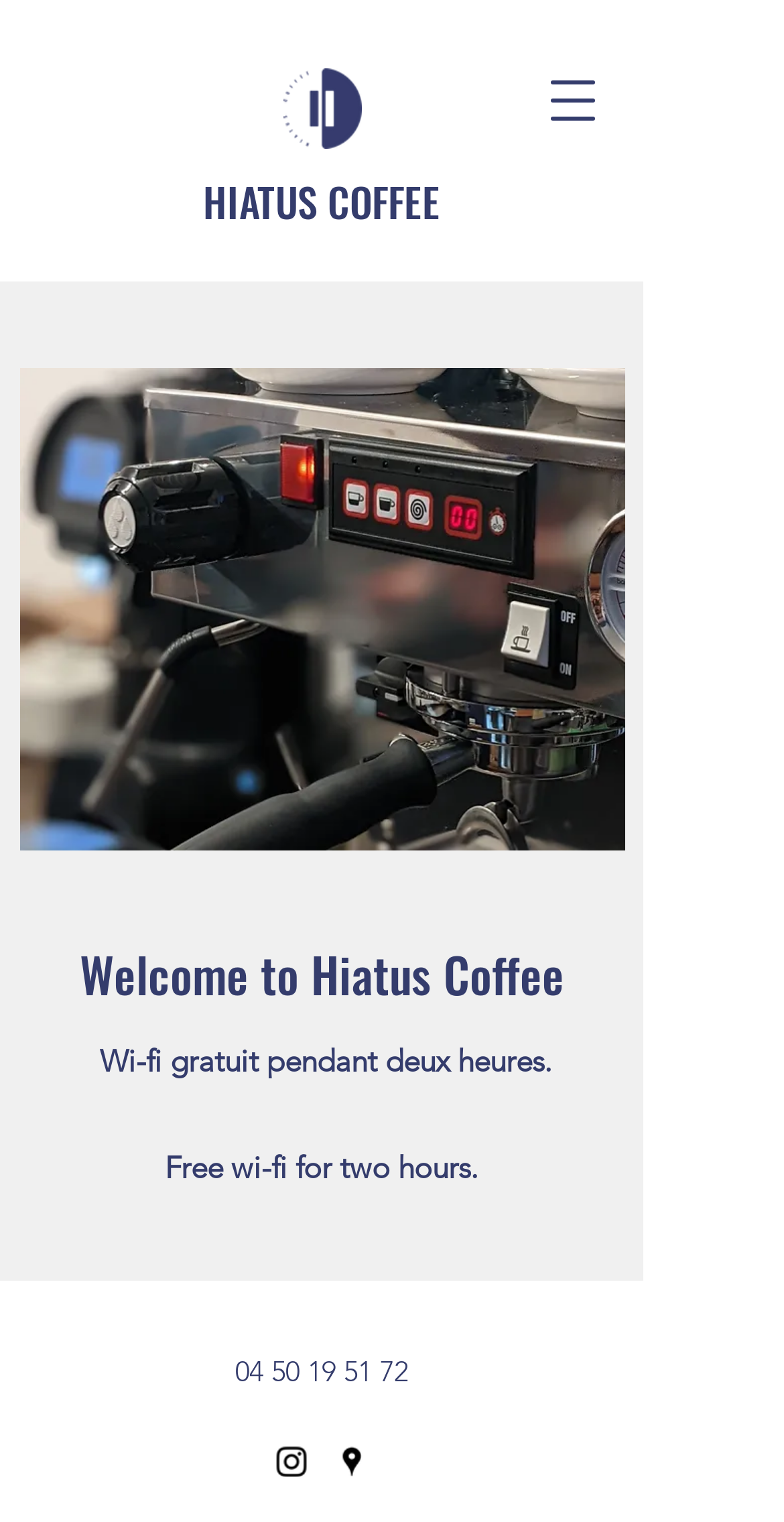Please provide a one-word or short phrase answer to the question:
Is there a navigation menu?

yes